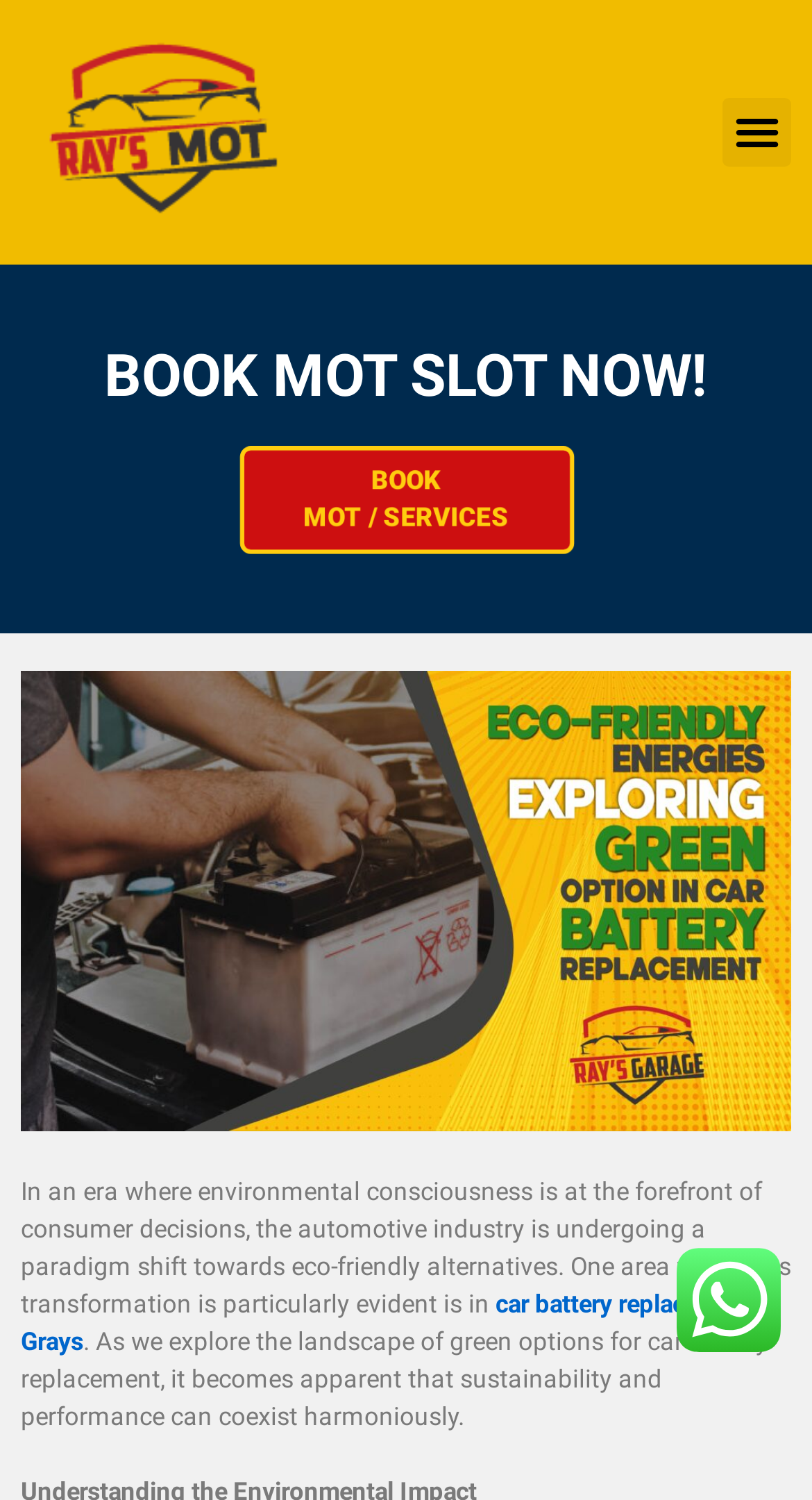Provide a brief response in the form of a single word or phrase:
Is the menu toggle button expanded?

No